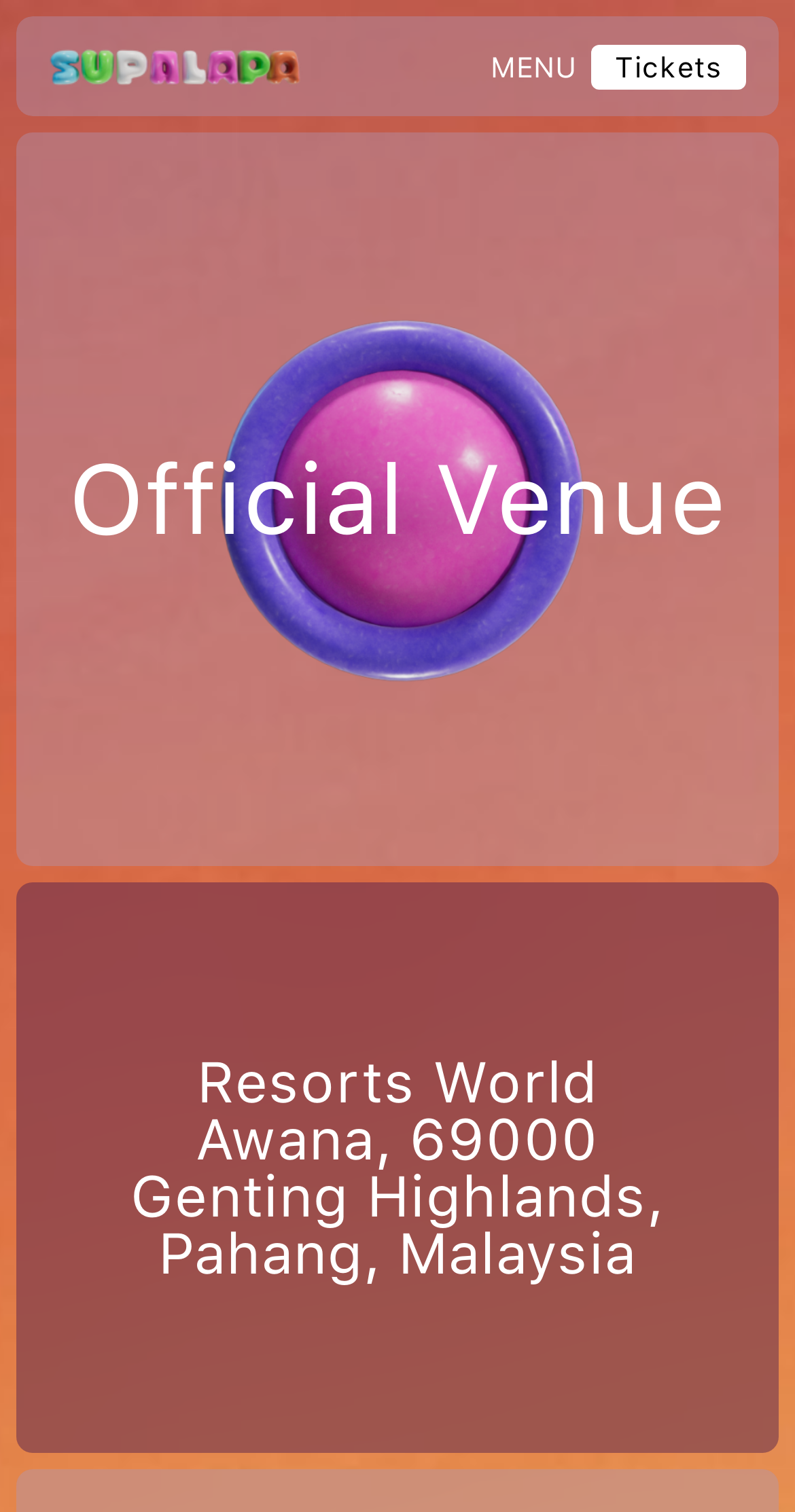Identify the bounding box for the UI element specified in this description: "Artist Line Up". The coordinates must be four float numbers between 0 and 1, formatted as [left, top, right, bottom].

[0.113, 0.166, 0.726, 0.185]